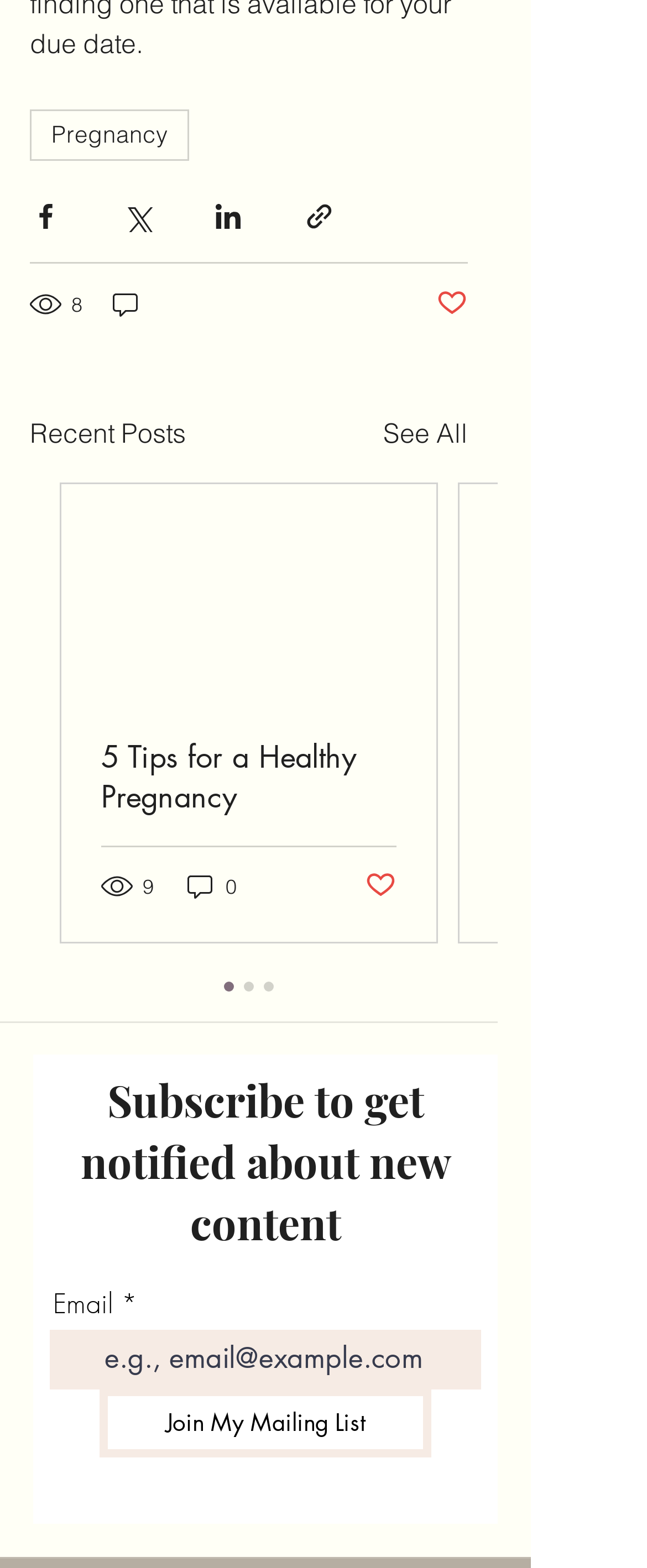How many views does the first post have?
Please look at the screenshot and answer in one word or a short phrase.

8 views